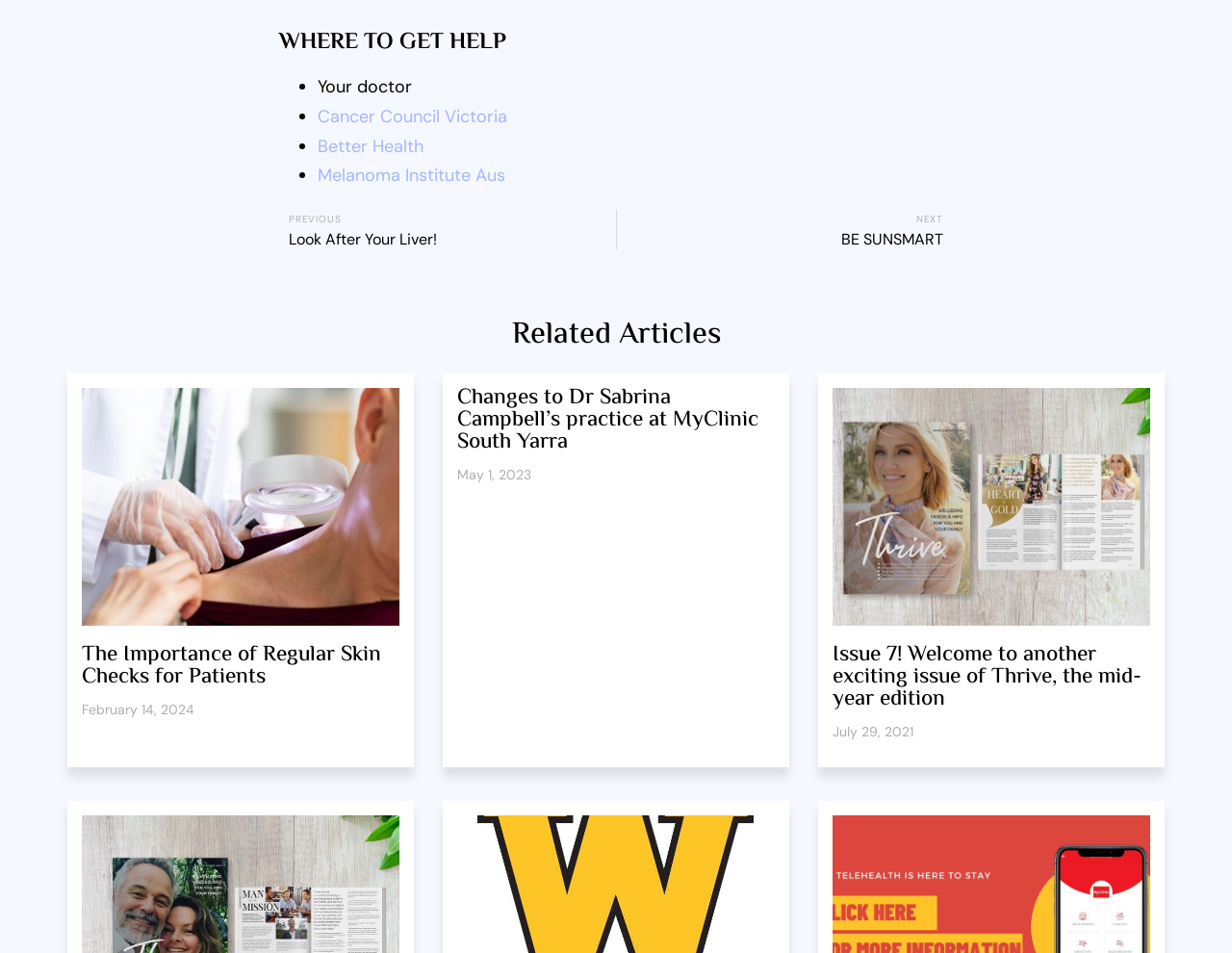Please locate the bounding box coordinates of the element that needs to be clicked to achieve the following instruction: "Read 'The Importance of Regular Skin Checks for Patients'". The coordinates should be four float numbers between 0 and 1, i.e., [left, top, right, bottom].

[0.066, 0.67, 0.309, 0.73]